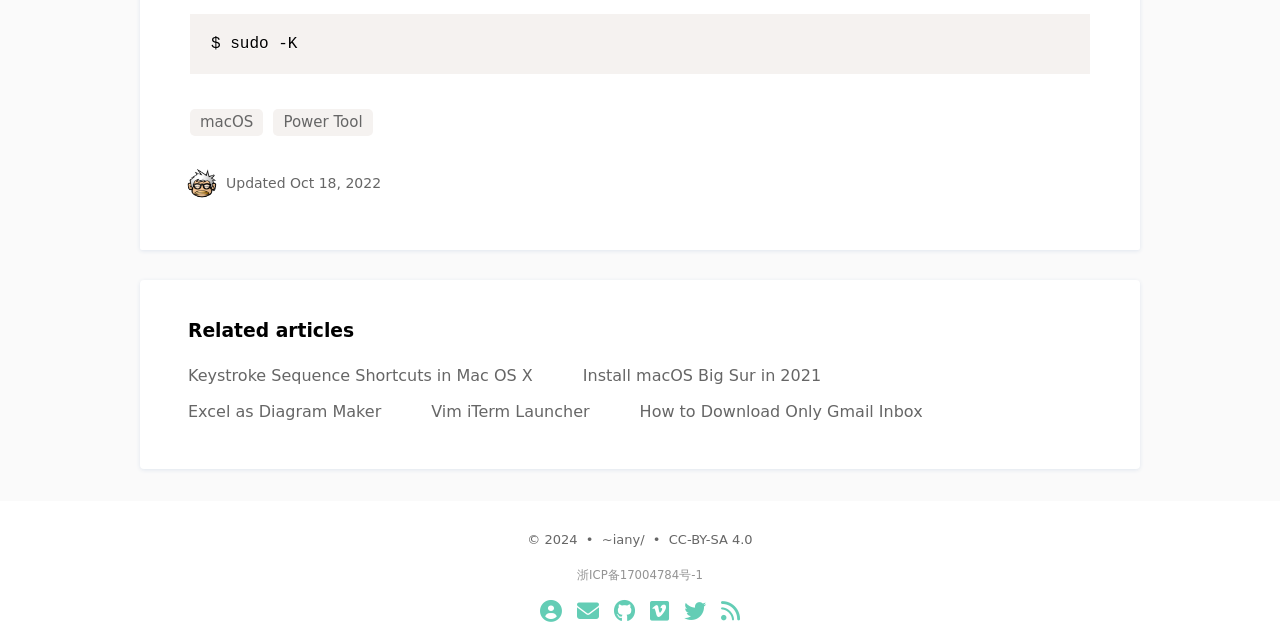Identify the bounding box coordinates necessary to click and complete the given instruction: "Visit the about me page".

[0.422, 0.936, 0.439, 0.976]